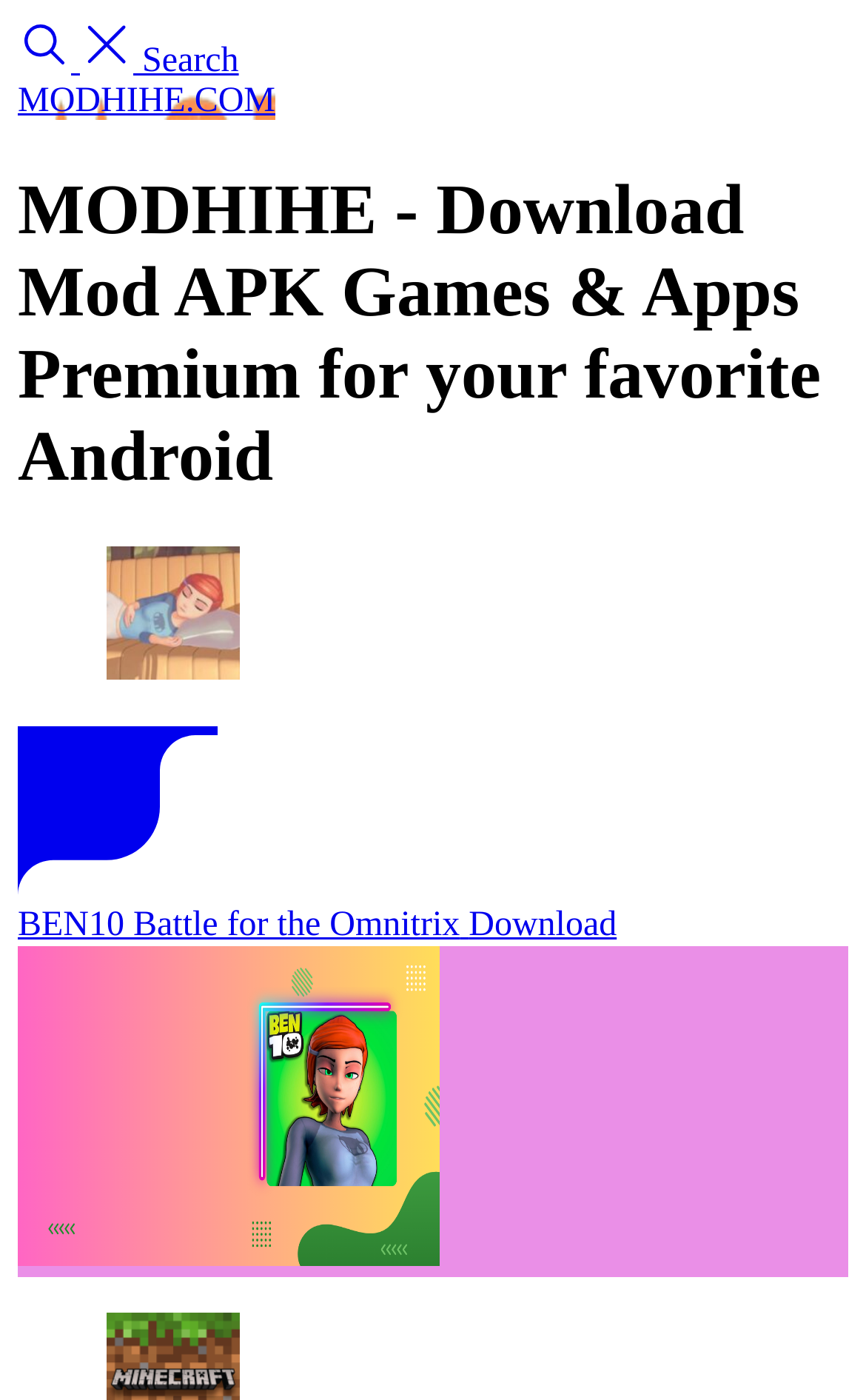Determine the bounding box coordinates for the UI element with the following description: "Search". The coordinates should be four float numbers between 0 and 1, represented as [left, top, right, bottom].

[0.021, 0.017, 0.276, 0.044]